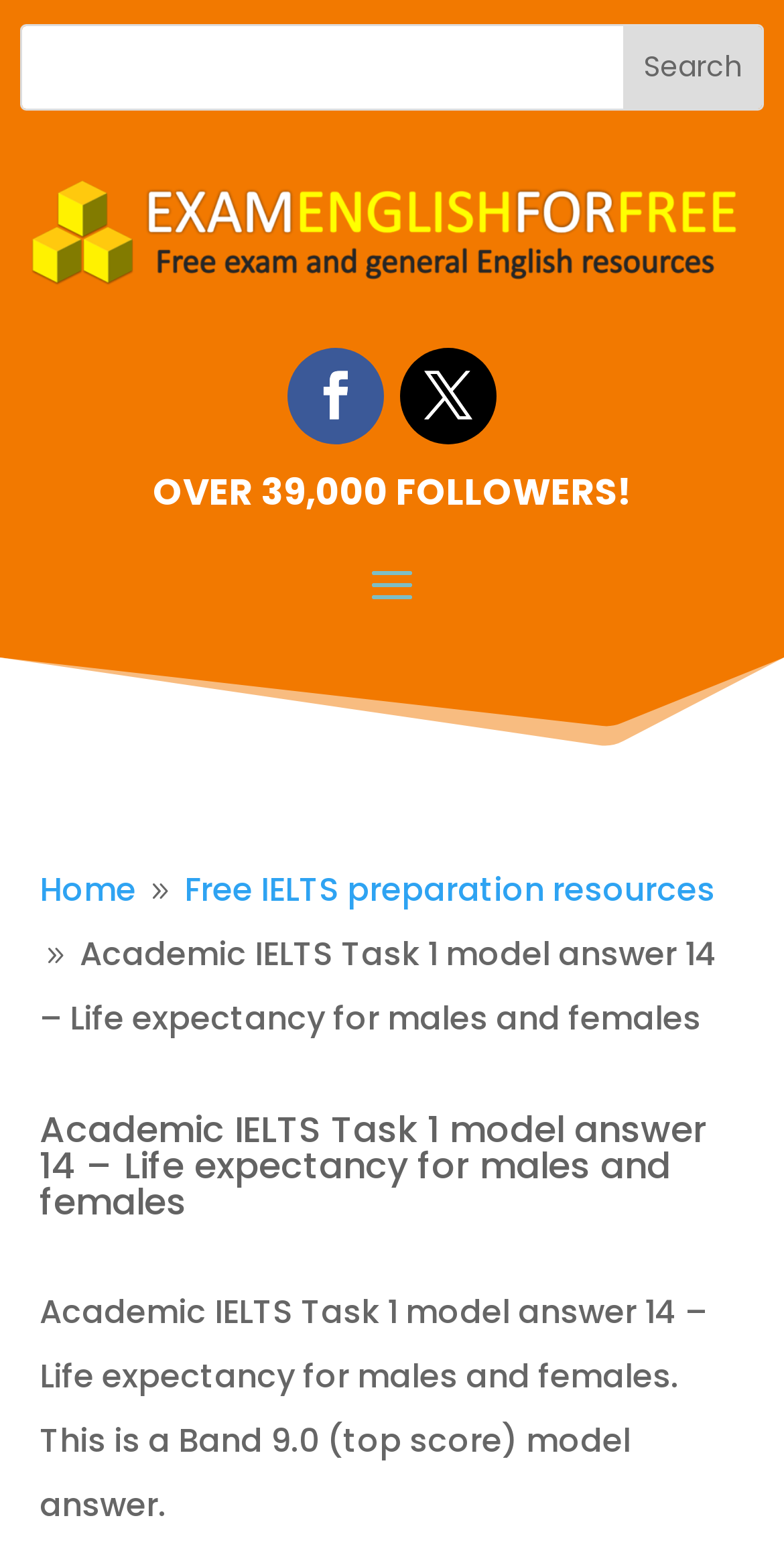Determine the main text heading of the webpage and provide its content.

Academic IELTS Task 1 model answer 14 – Life expectancy for males and females